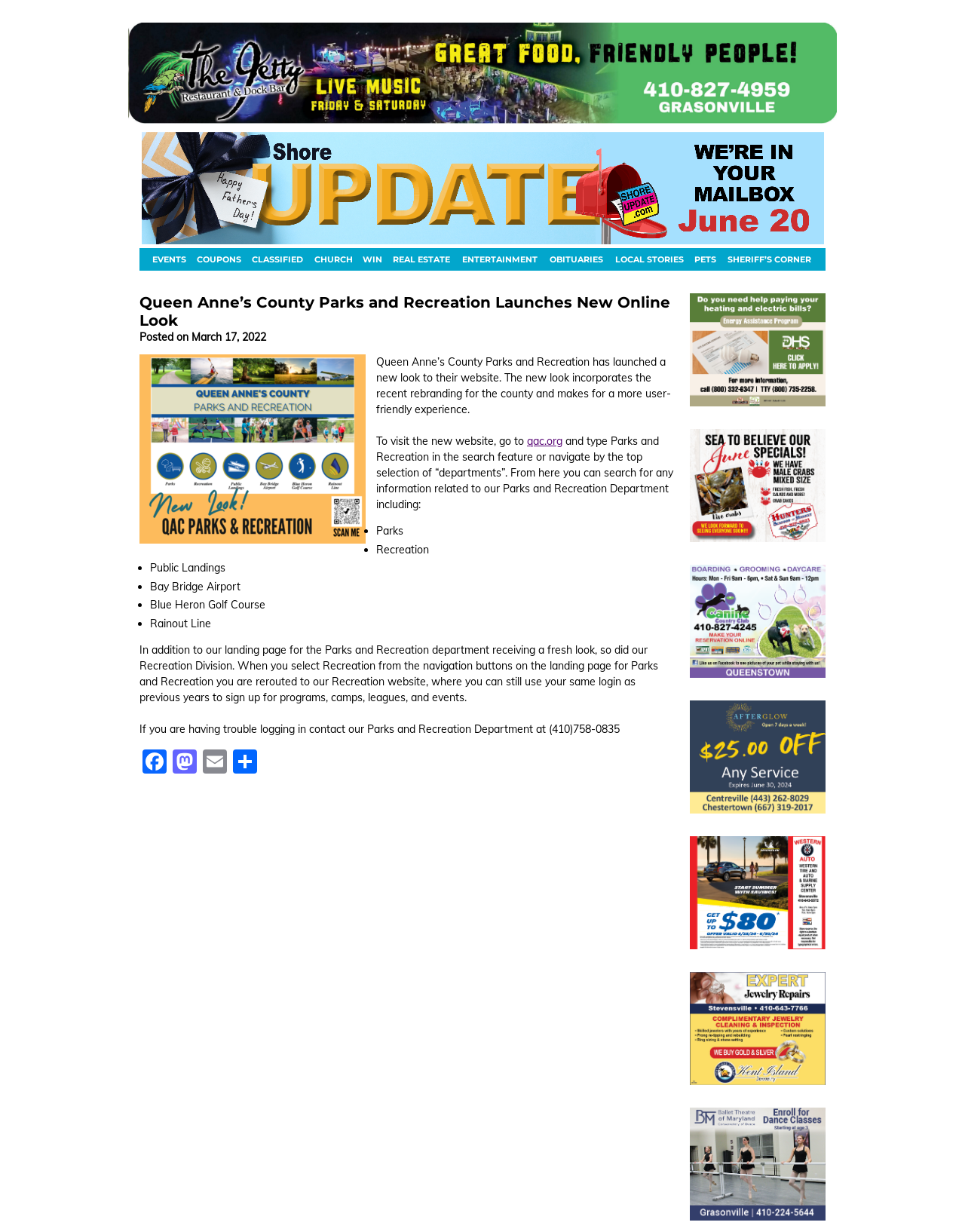Using the element description: "Real Estate", determine the bounding box coordinates. The coordinates should be in the format [left, top, right, bottom], with values between 0 and 1.

[0.405, 0.201, 0.468, 0.22]